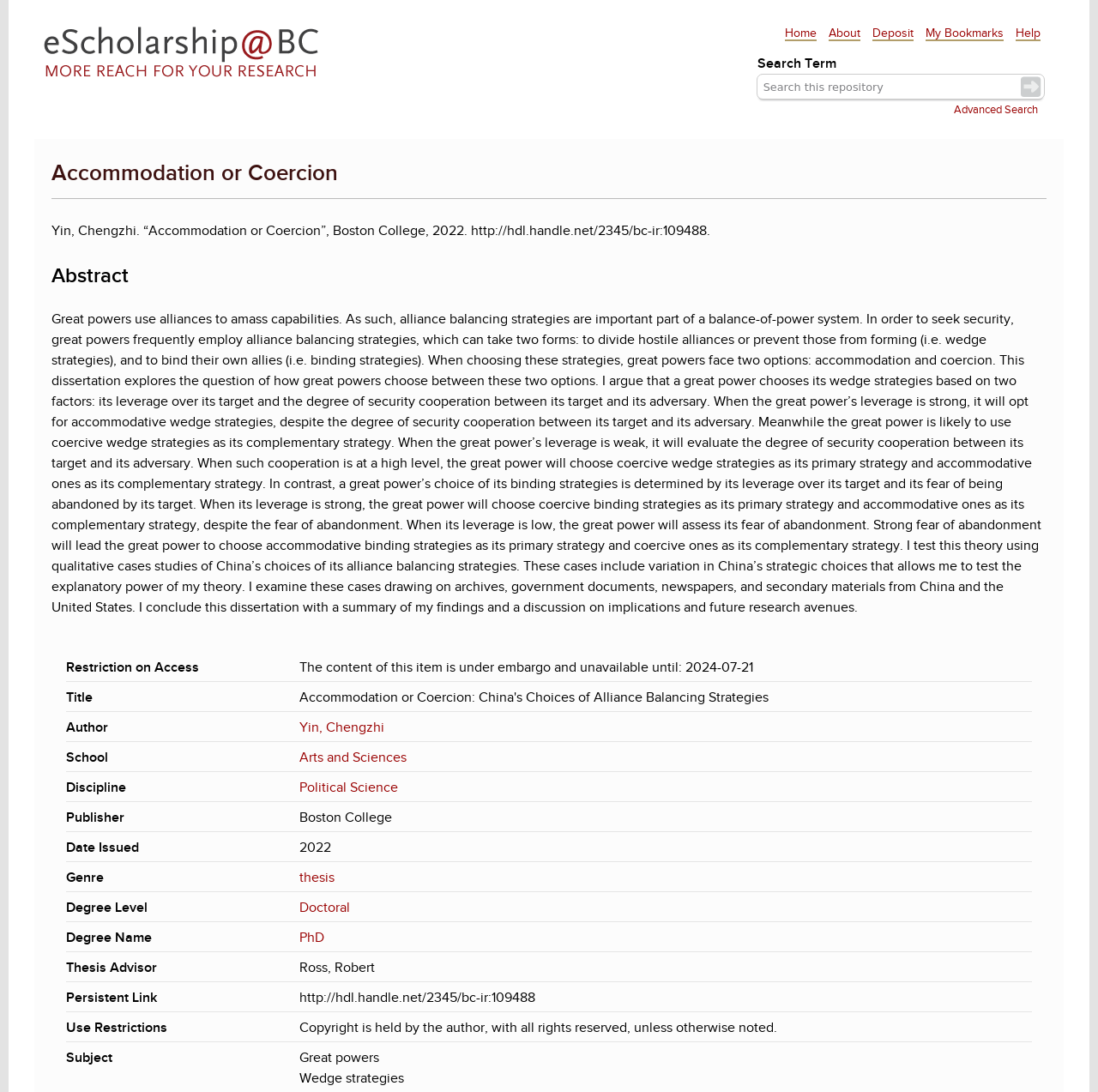Find the bounding box coordinates of the clickable element required to execute the following instruction: "click the author's name 'Yin, Chengzhi'". Provide the coordinates as four float numbers between 0 and 1, i.e., [left, top, right, bottom].

[0.273, 0.659, 0.35, 0.673]